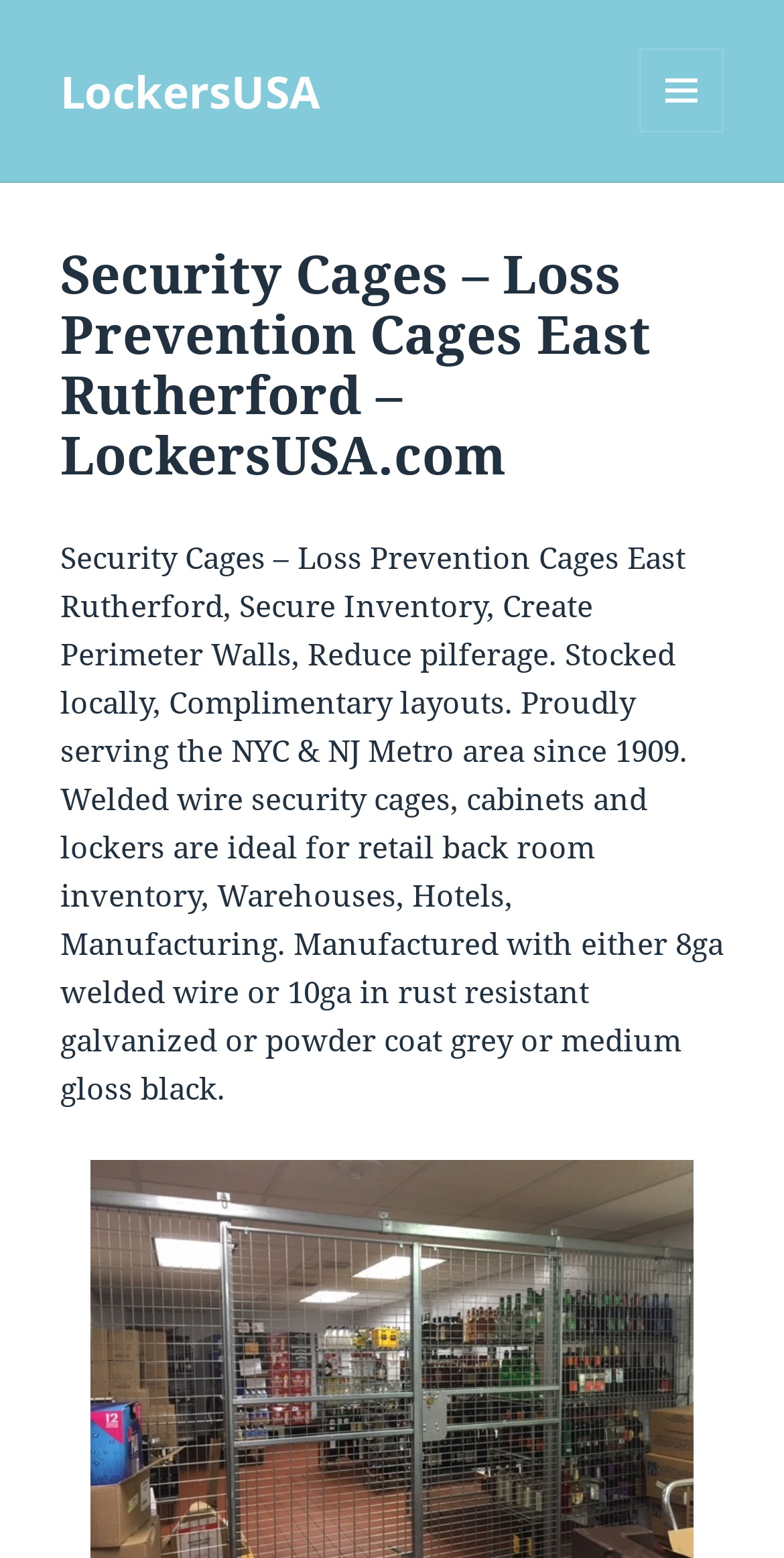Find the primary header on the webpage and provide its text.

Security Cages – Loss Prevention Cages East Rutherford – LockersUSA.com